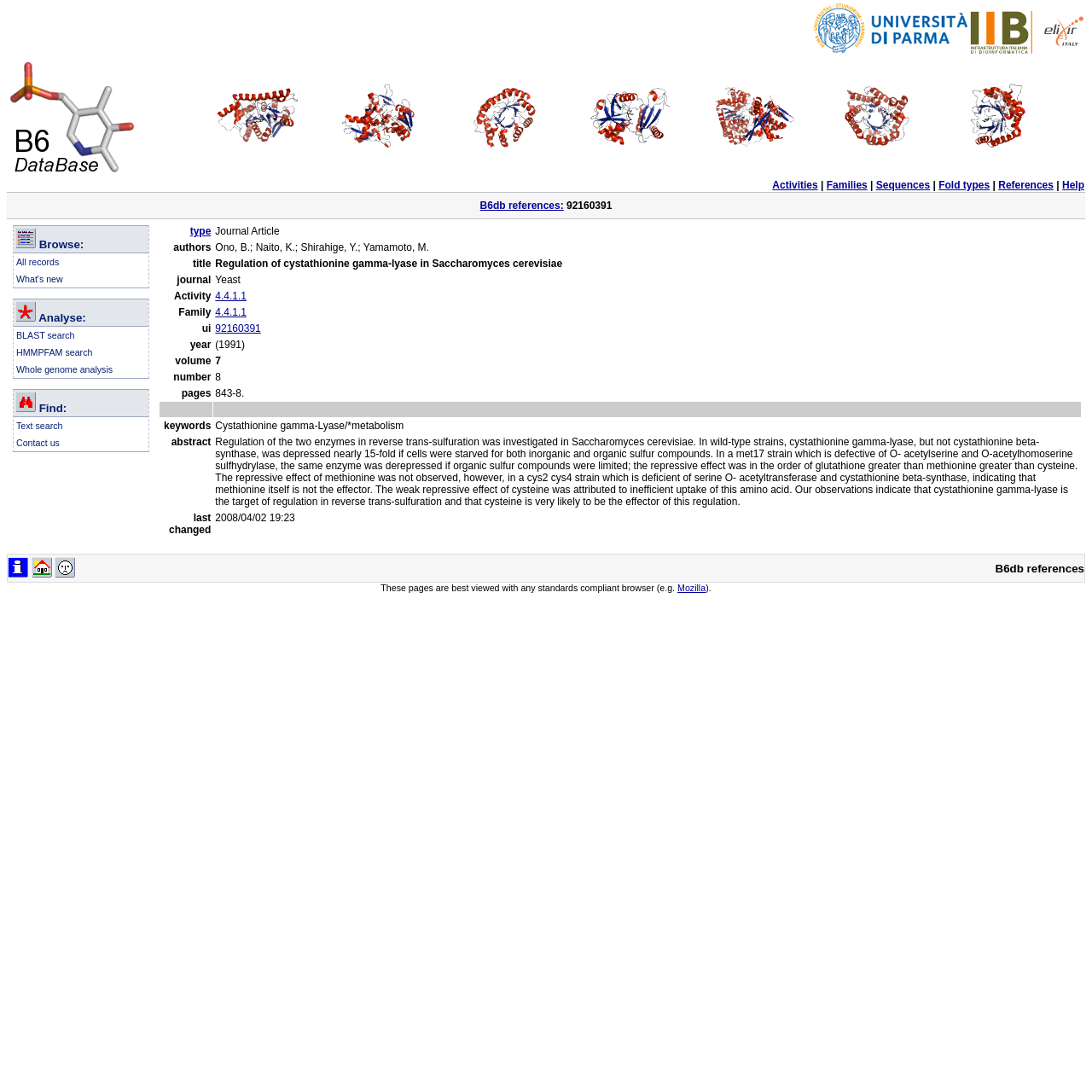Using the description: "BLAST search", determine the UI element's bounding box coordinates. Ensure the coordinates are in the format of four float numbers between 0 and 1, i.e., [left, top, right, bottom].

[0.015, 0.302, 0.068, 0.312]